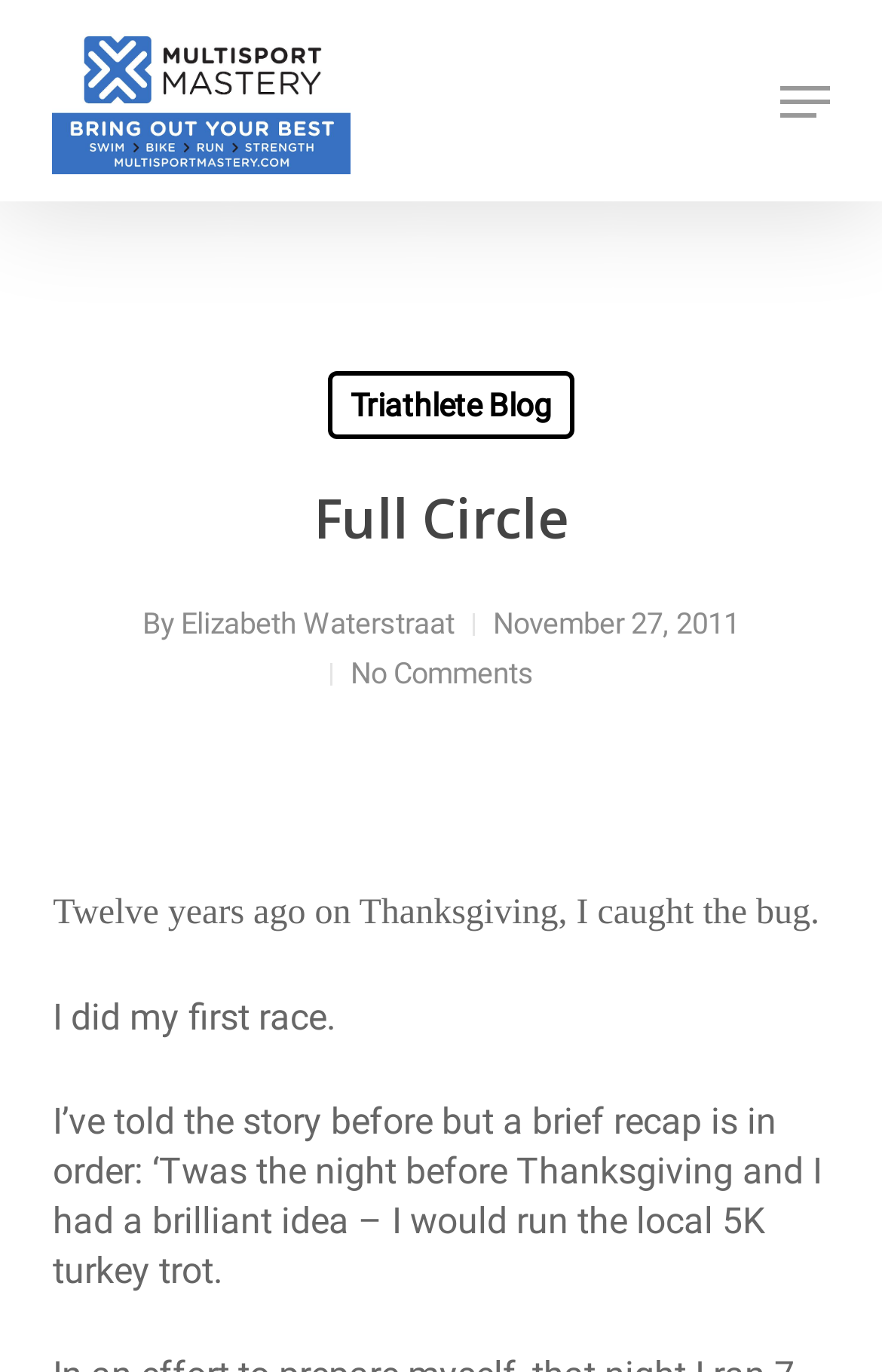Determine the bounding box coordinates for the HTML element mentioned in the following description: "Menu". The coordinates should be a list of four floats ranging from 0 to 1, represented as [left, top, right, bottom].

[0.884, 0.057, 0.94, 0.09]